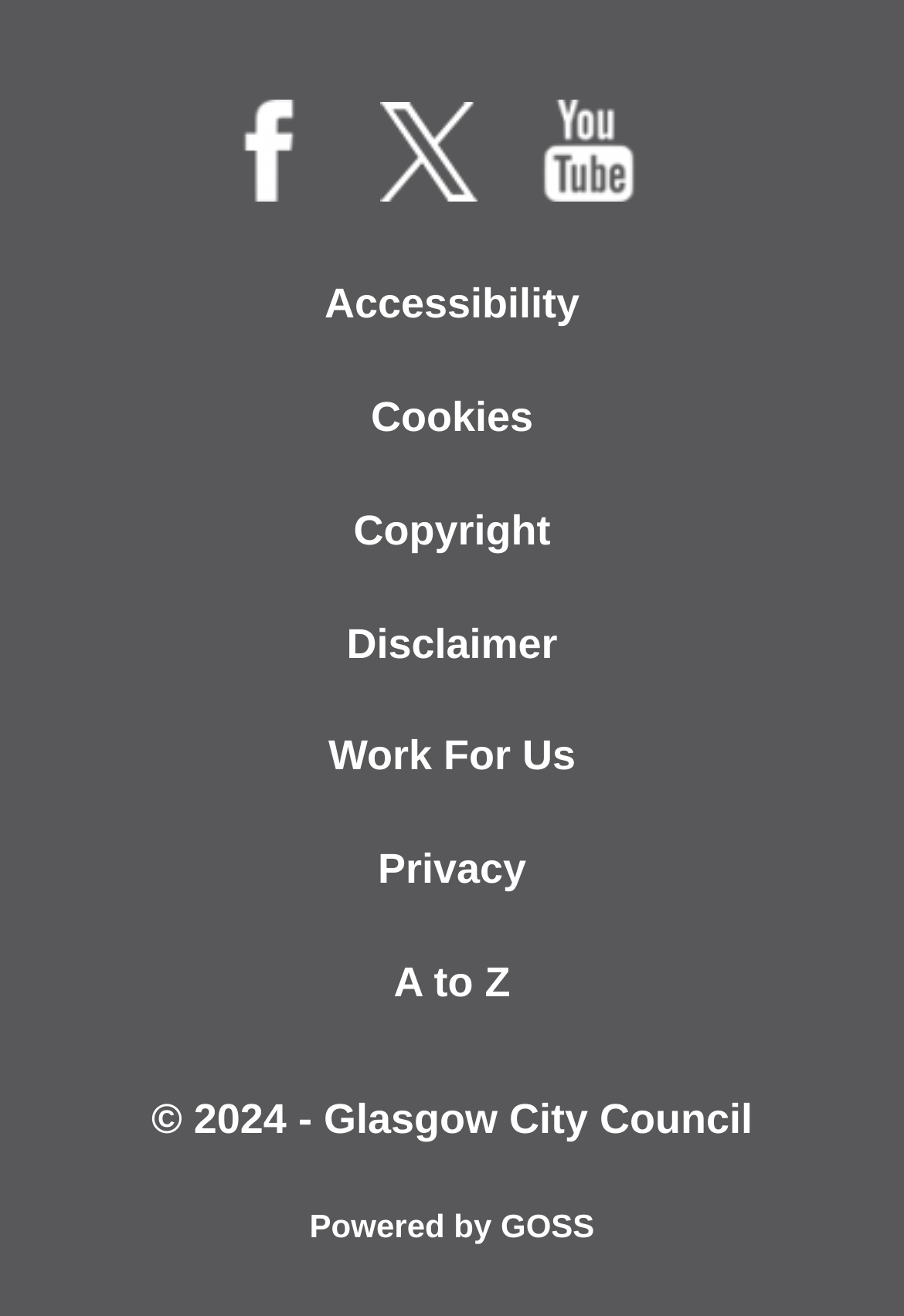With reference to the image, please provide a detailed answer to the following question: What is the name of the platform that powers the website?

I looked at the link at the bottom of the webpage, which says 'Powered by GOSS', and found that the name of the platform that powers the website is GOSS.